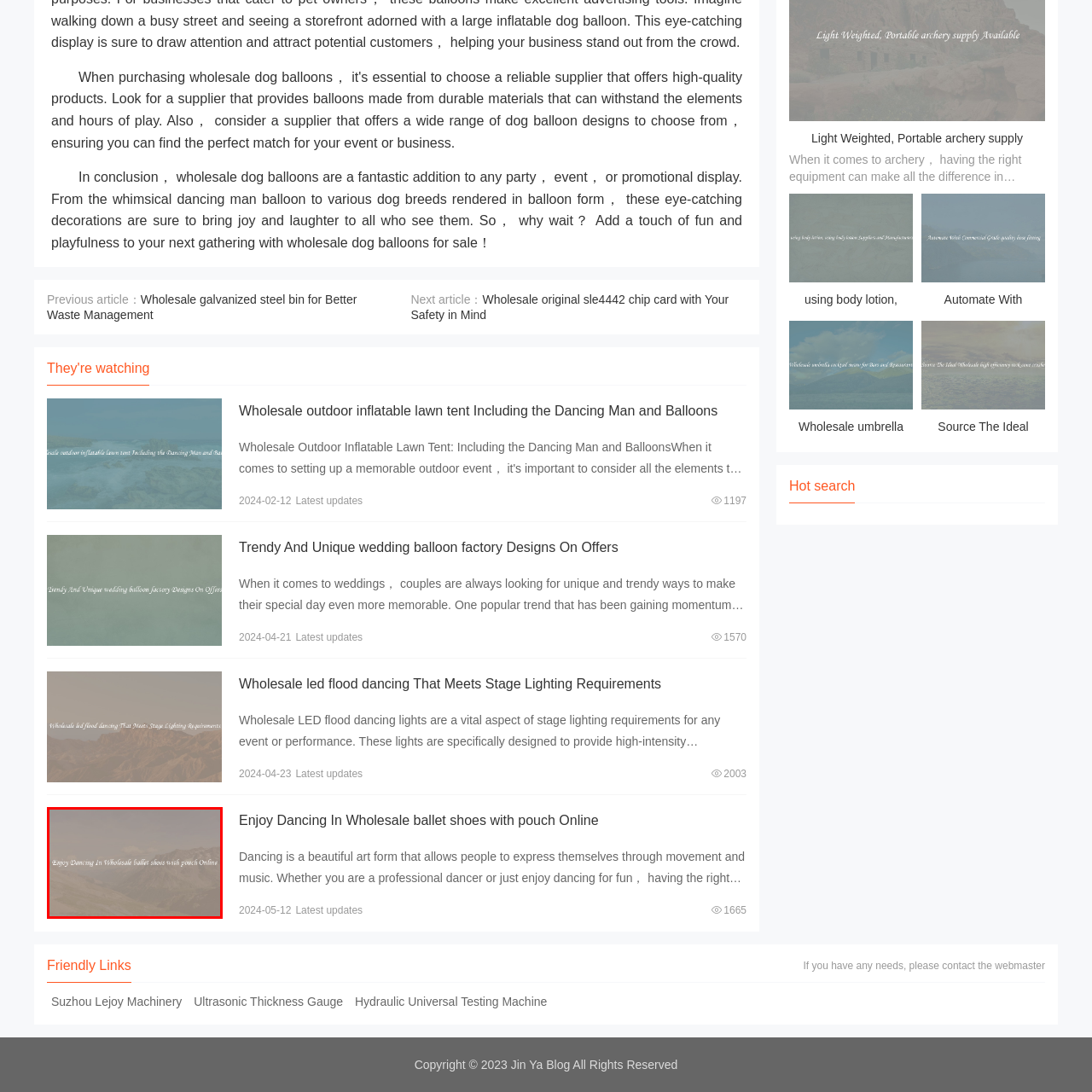What does 'wholesale' suggest?
Focus on the red bounded area in the image and respond to the question with a concise word or phrase.

Affordability and availability